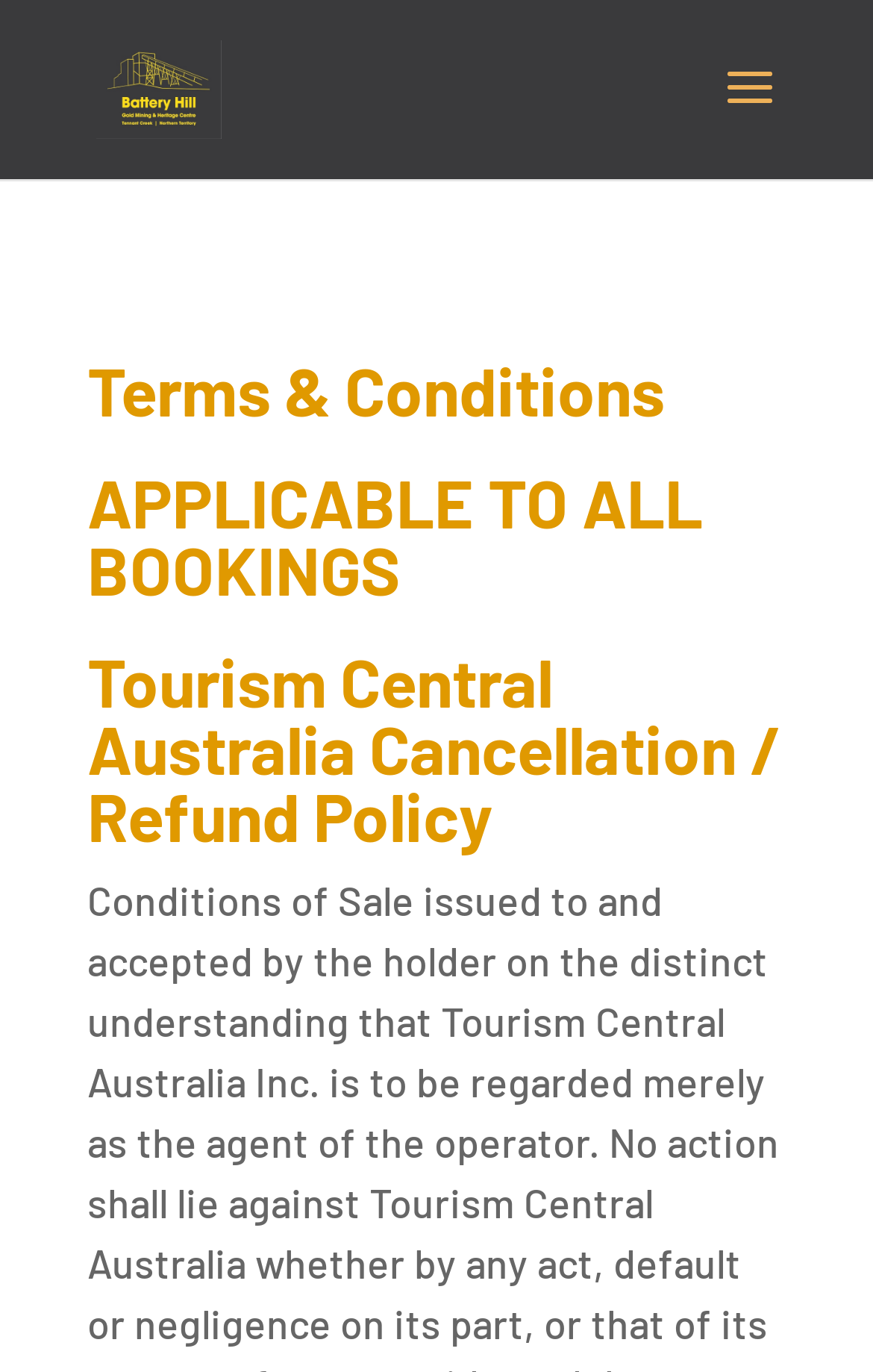Respond with a single word or phrase for the following question: 
How many headings are there on the webpage?

6